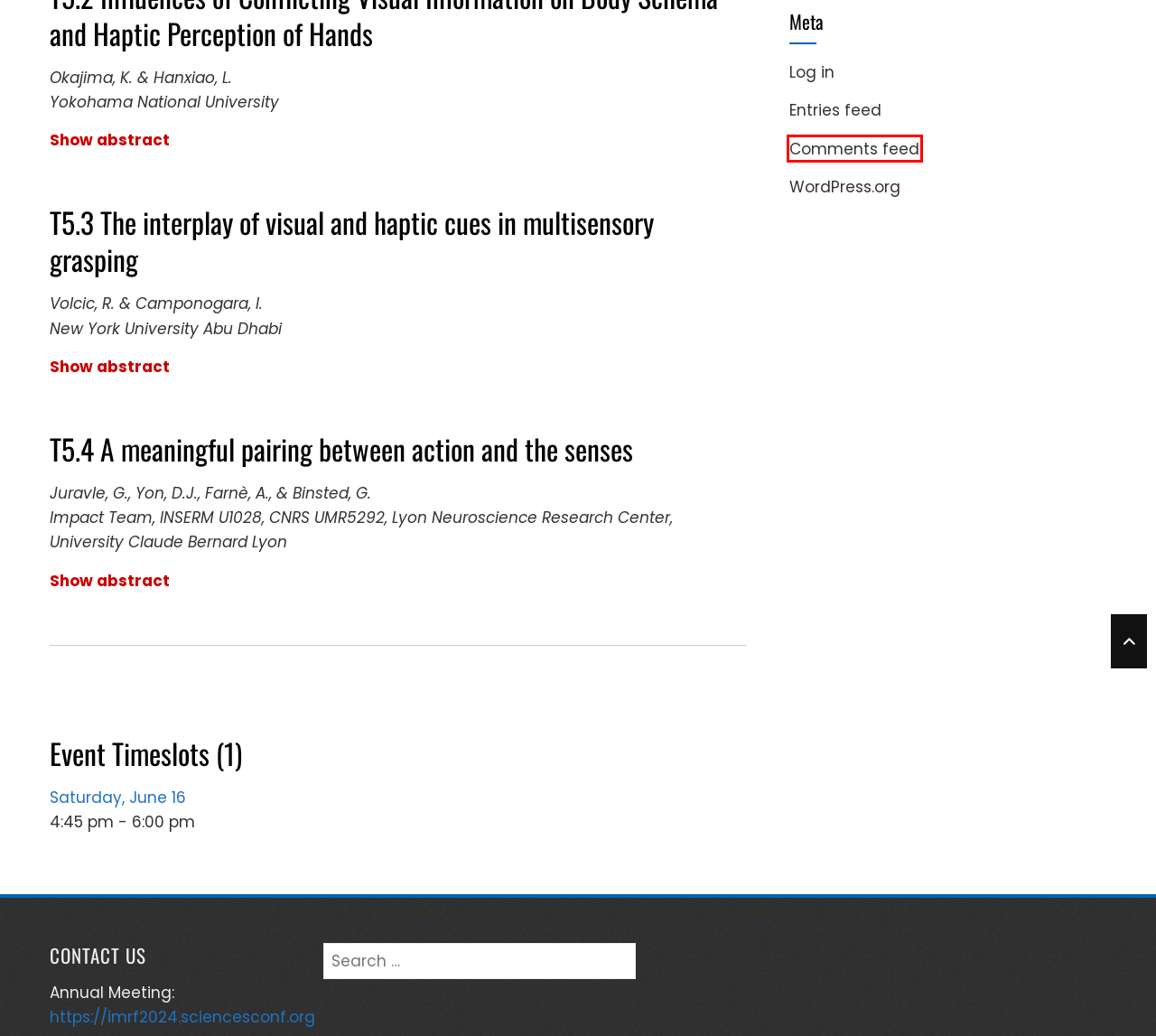You have a screenshot of a webpage with a red rectangle bounding box around a UI element. Choose the best description that matches the new page after clicking the element within the bounding box. The candidate descriptions are:
A. Conference Proceedings – IMRF
B. International Multisensory Research Forum - Sciencesconf.org
C. Log In ‹ IMRF — WordPress
D. Past Meetings – IMRF
E. Blog Tool, Publishing Platform, and CMS – WordPress.org
F. Total - HashThemes
G. IMRF
H. Comments for IMRF

H